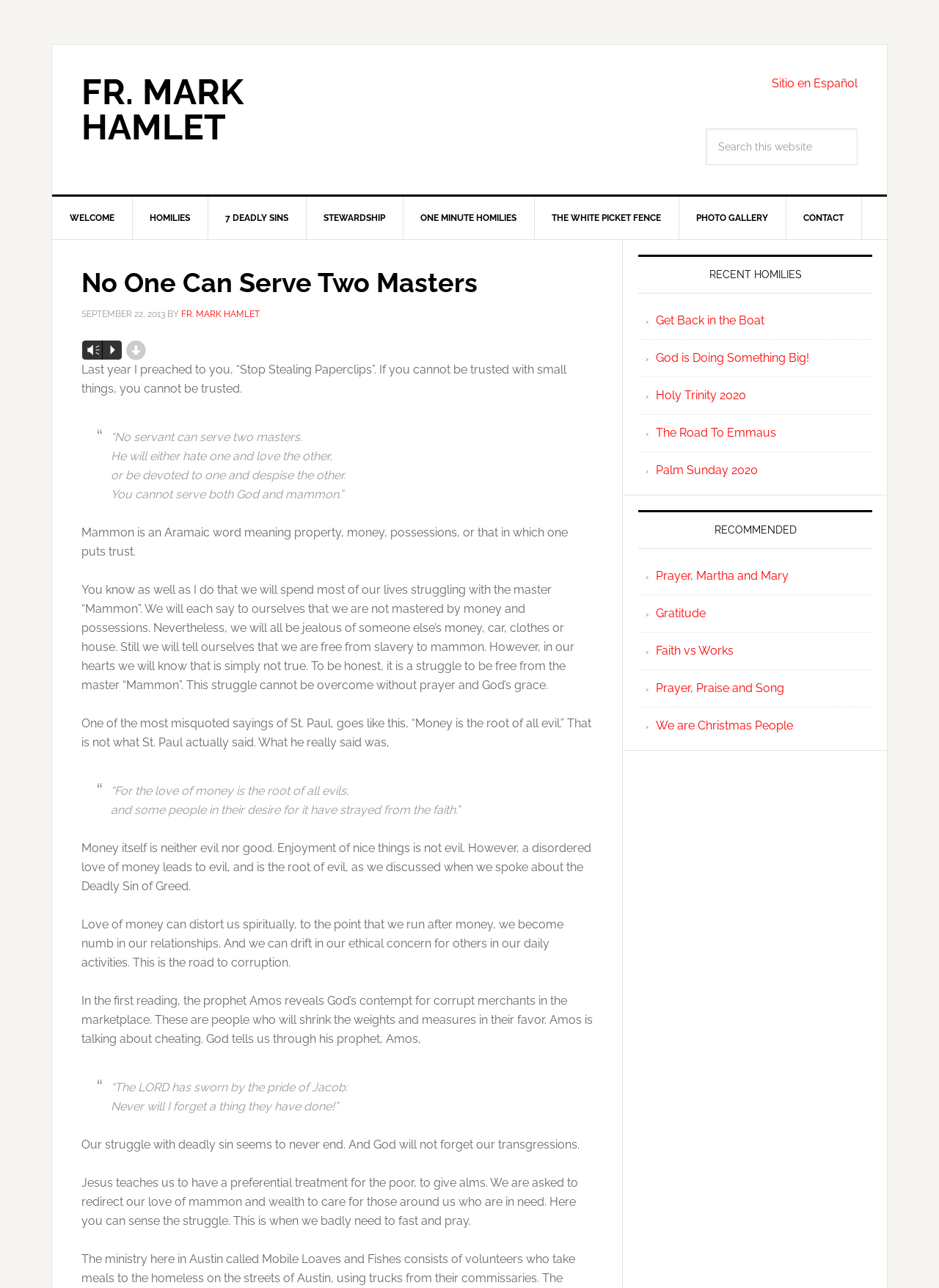Please answer the following question using a single word or phrase: What is the topic of the homily?

Serving two masters